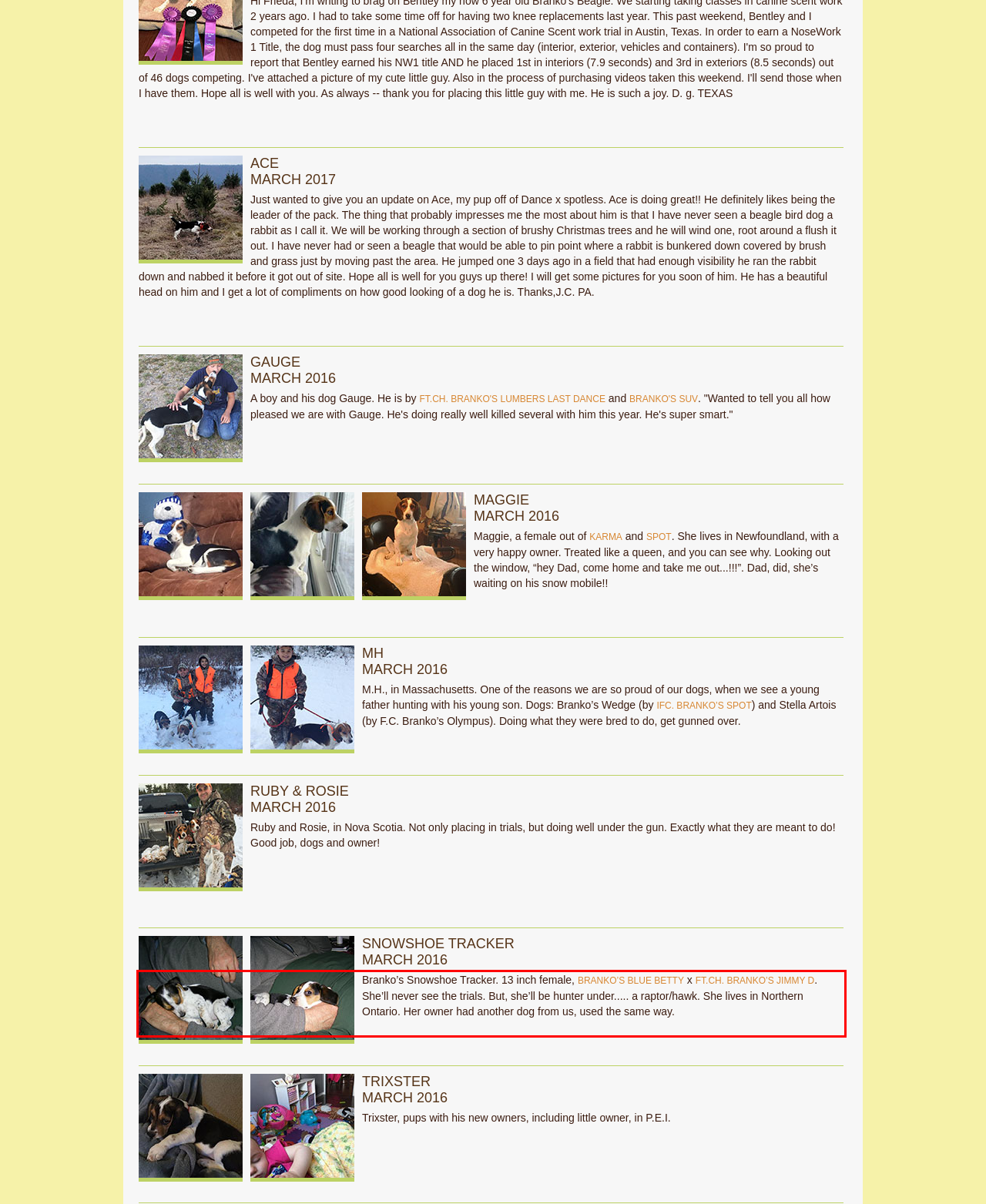Analyze the screenshot of the webpage and extract the text from the UI element that is inside the red bounding box.

Branko’s Snowshoe Tracker. 13 inch female, BRANKO’S BLUE BETTY x FT.CH. BRANKO’S JIMMY D. She’ll never see the trials. But, she’ll be hunter under..... a raptor/hawk. She lives in Northern Ontario. Her owner had another dog from us, used the same way.